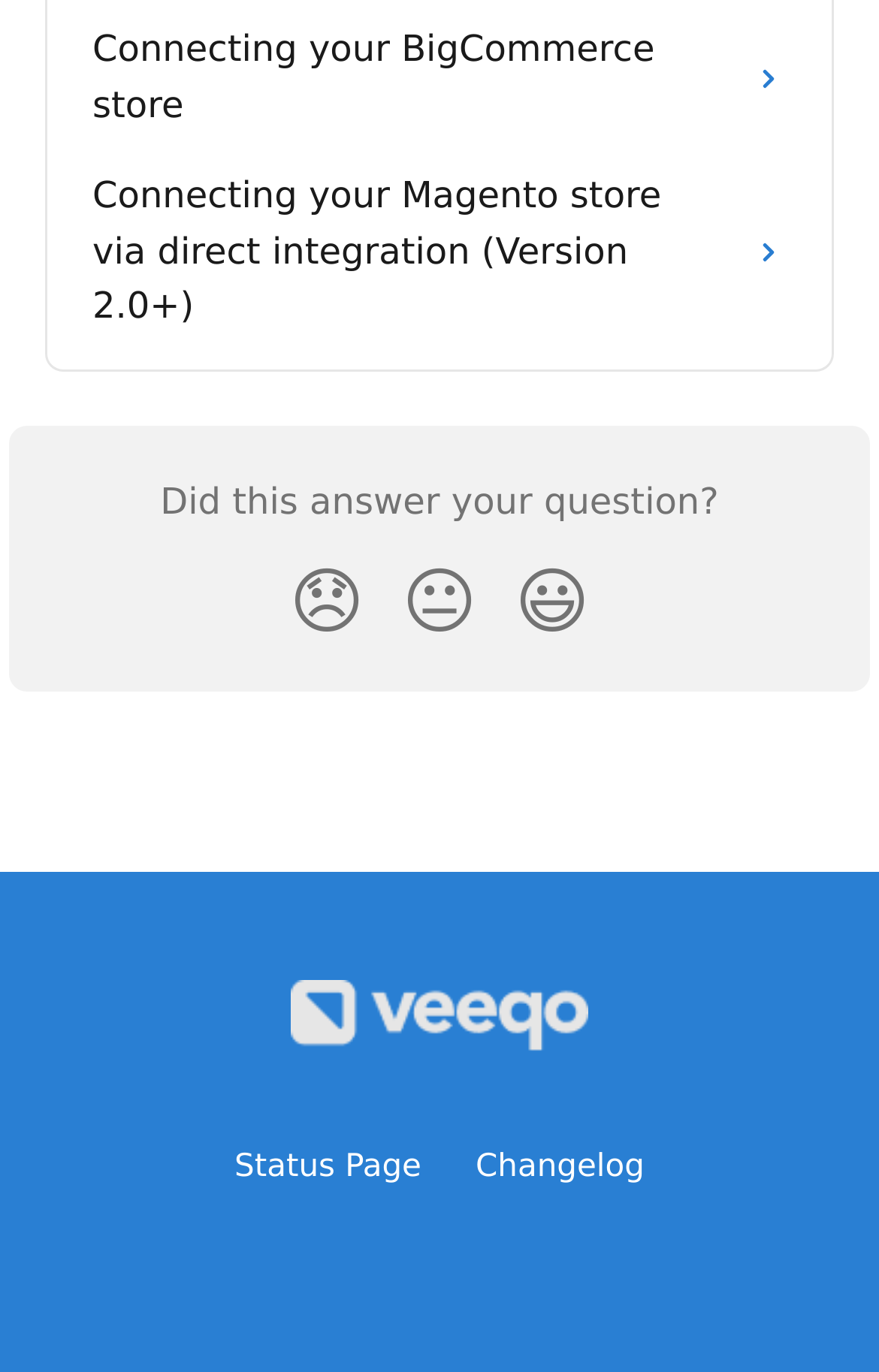Please determine the bounding box coordinates for the UI element described here. Use the format (top-left x, top-left y, bottom-right x, bottom-right y) with values bounded between 0 and 1: parent_node: Last name="input_1.6"

None